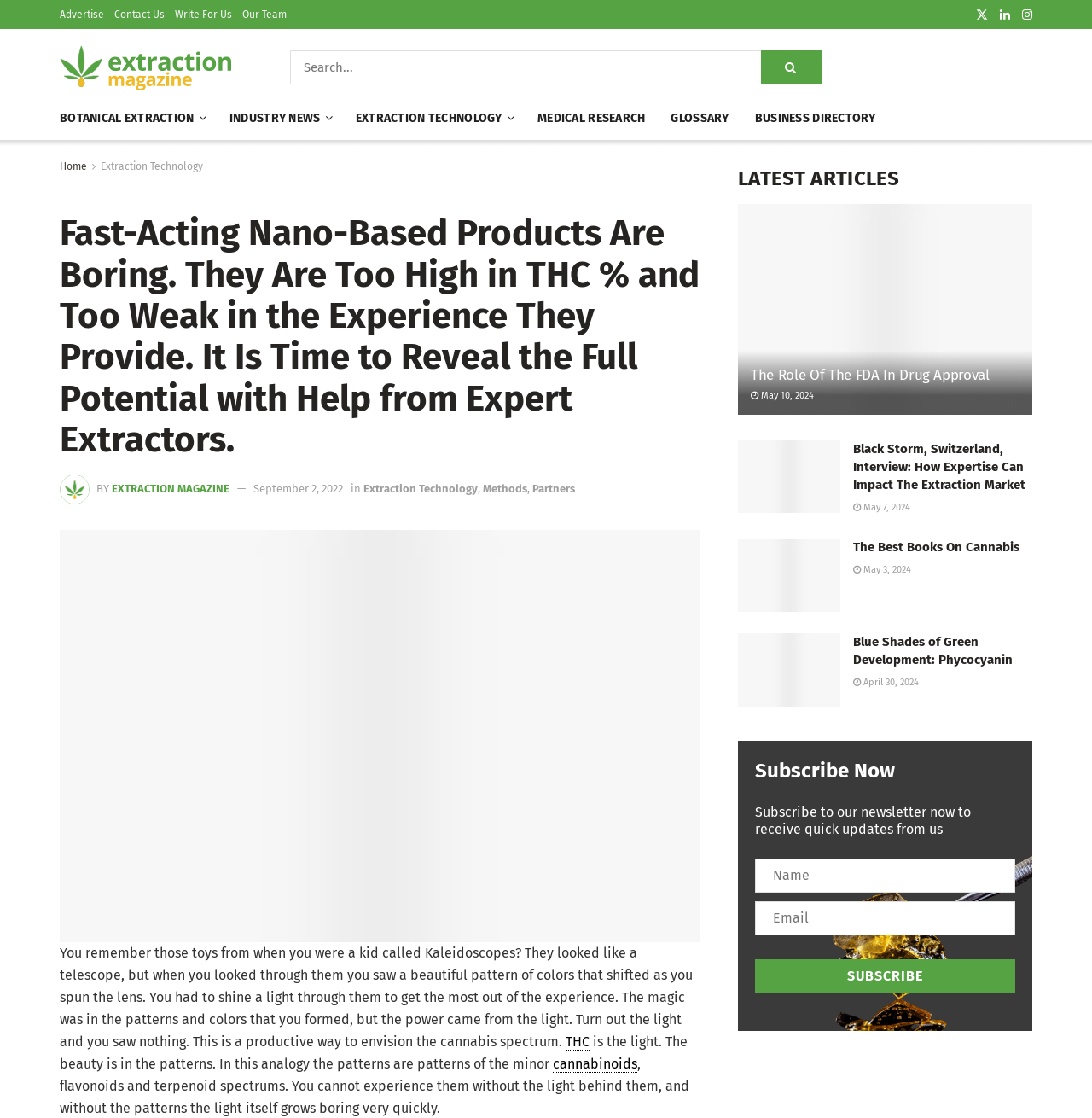Examine the screenshot and answer the question in as much detail as possible: How many links are there in the top navigation menu?

I counted the number of links in the top navigation menu and found six links: 'Advertise', 'Contact Us', 'Write For Us', 'Our Team', 'Extraction Magazine', and 'Home'.